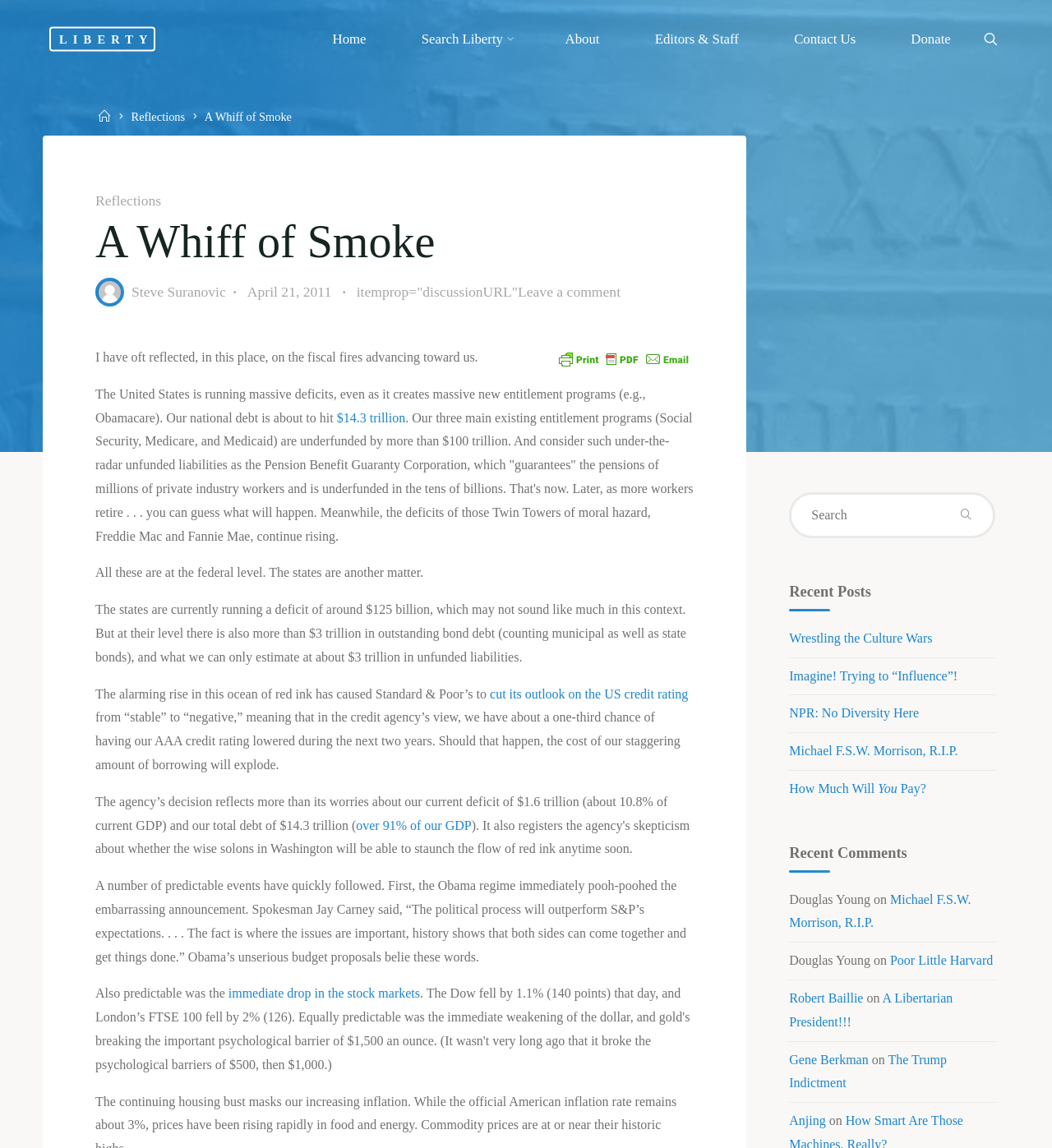Identify the bounding box of the UI element that matches this description: "How Much Will You Pay?".

[0.75, 0.681, 0.88, 0.693]